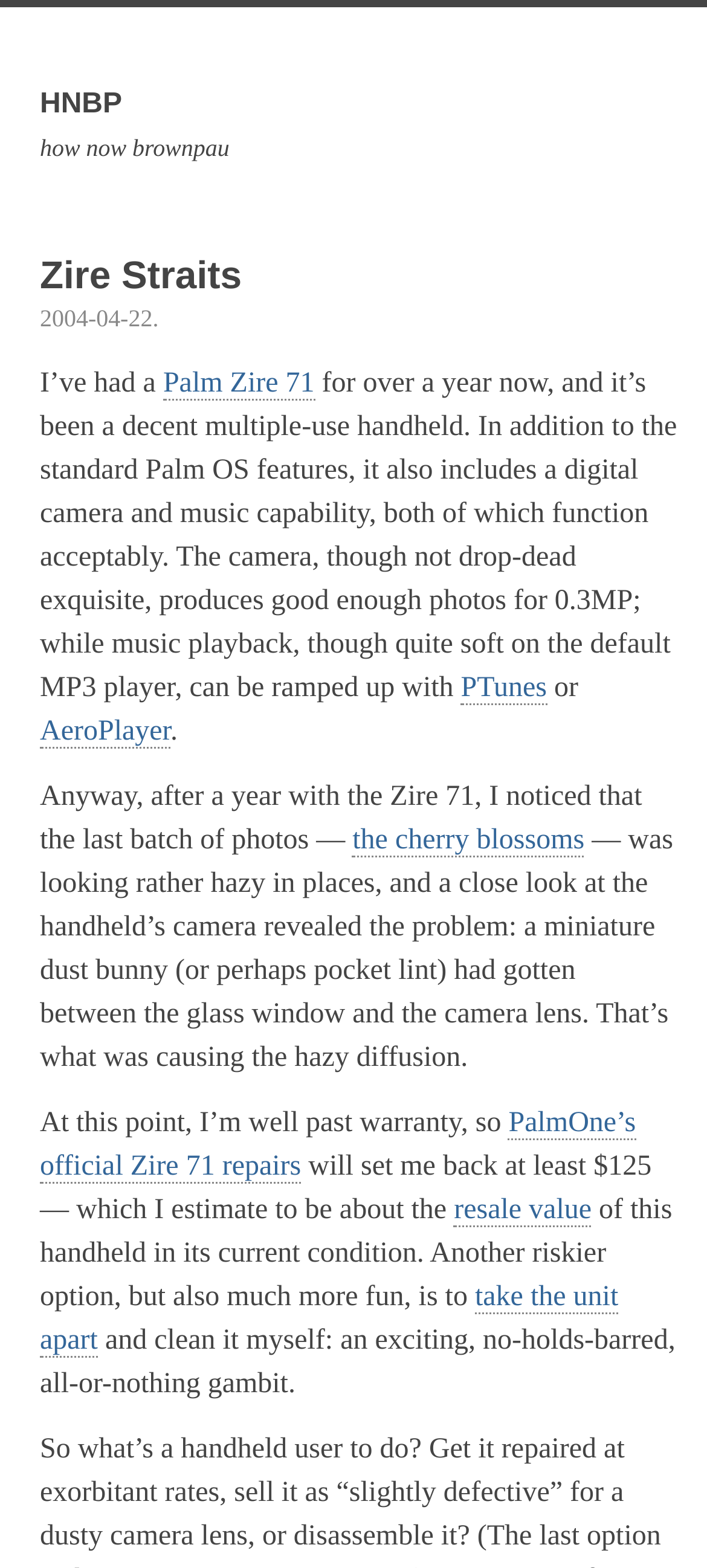Identify the bounding box coordinates of the region that should be clicked to execute the following instruction: "Learn more about Palm Zire 71".

[0.231, 0.235, 0.445, 0.255]